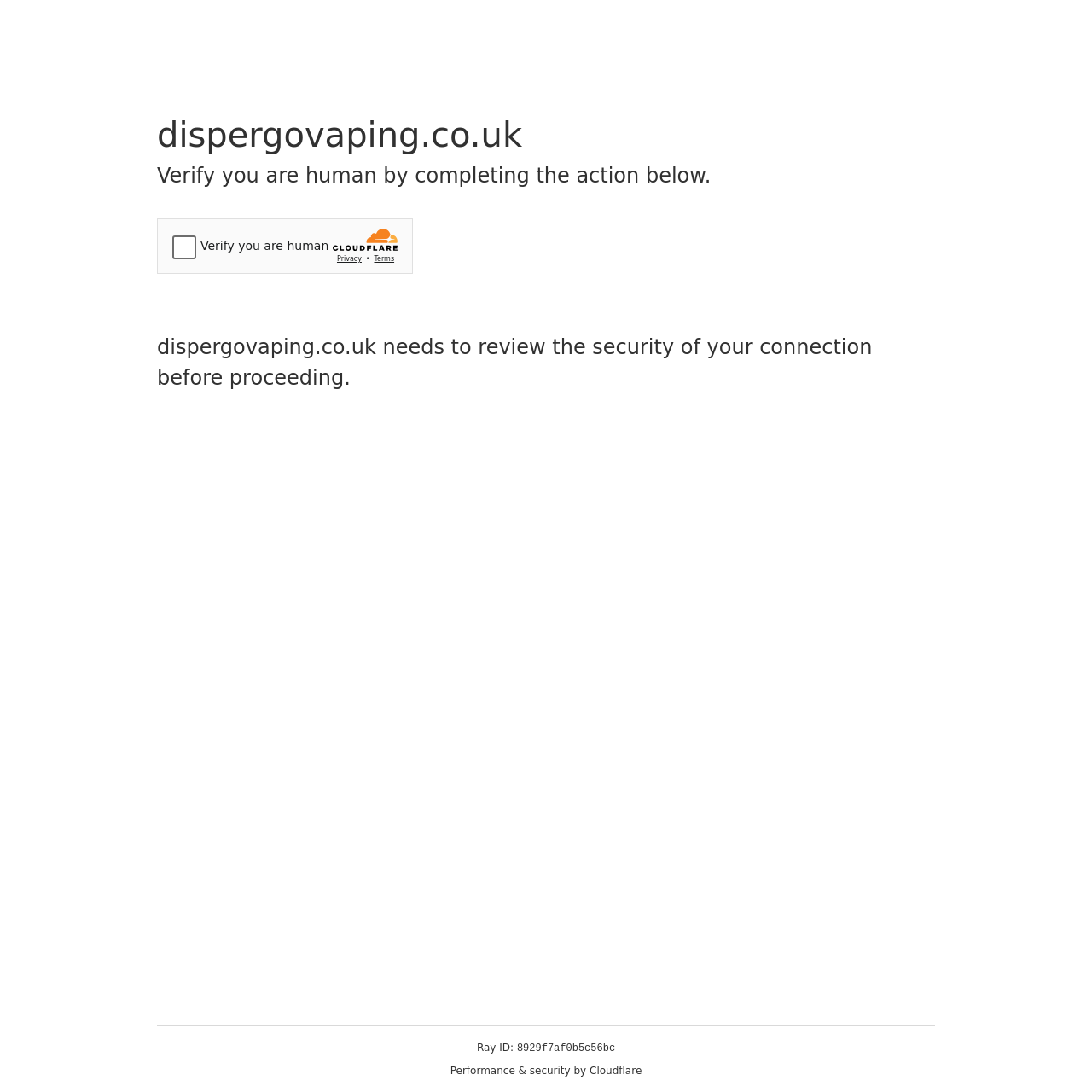Explain the webpage in detail.

The webpage appears to be a security verification page. At the top, there is a main heading that reads "dispergovaping.co.uk". Below this heading, there is another heading that instructs the user to "Verify you are human by completing the action below." 

To the right of these headings, there is an iframe containing a Cloudflare security challenge, which takes up a significant portion of the top section of the page. 

Below the iframe, there is a paragraph of text that explains the purpose of the security verification, stating that "dispergovaping.co.uk needs to review the security of your connection before proceeding." 

At the bottom of the page, there is a section containing information about the Ray ID, which is "8929f7af0b5c56bc". This section also includes a statement about "Performance & security by Cloudflare".